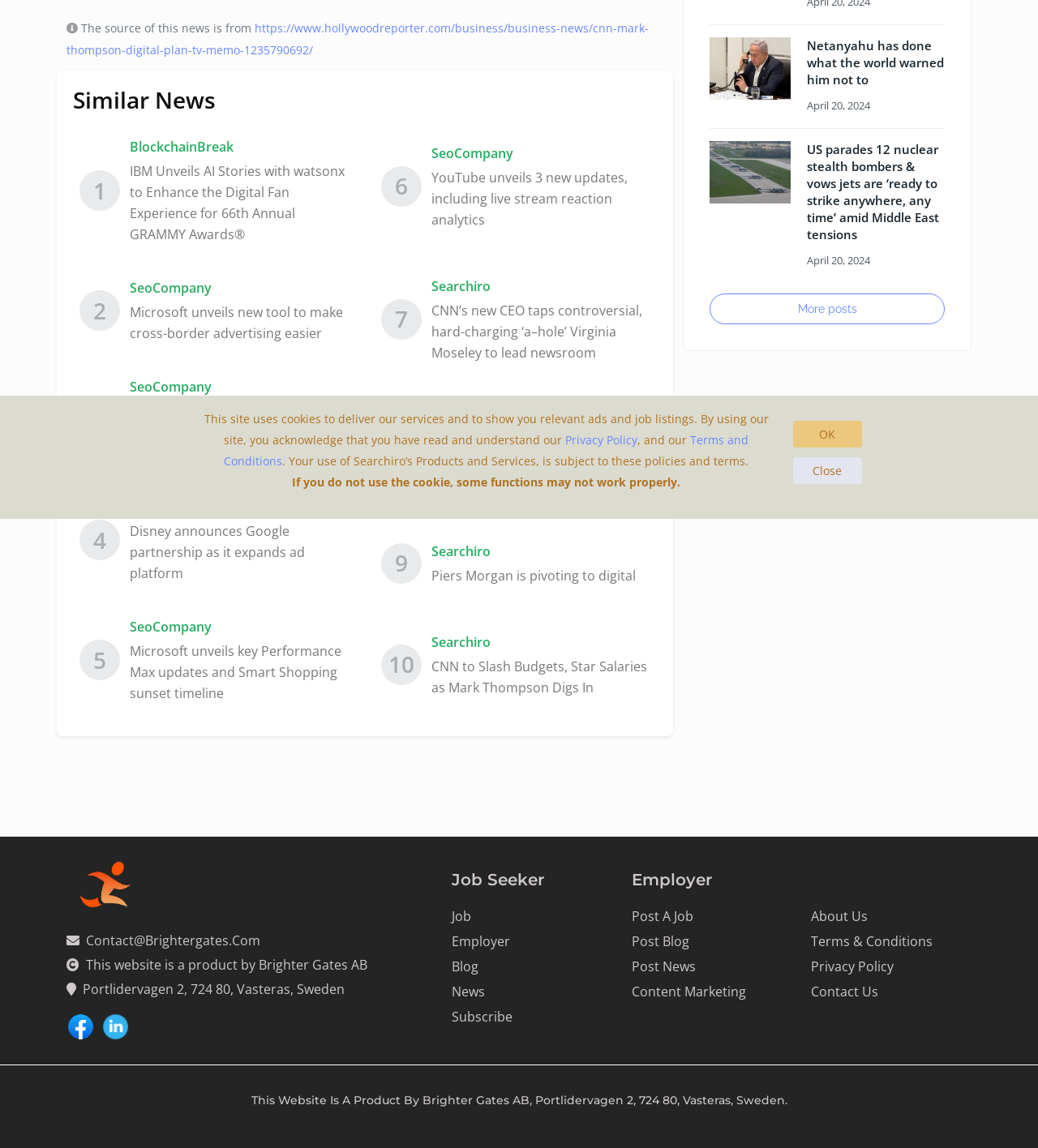From the element description Post a job, predict the bounding box coordinates of the UI element. The coordinates must be specified in the format (top-left x, top-left y, bottom-right x, bottom-right y) and should be within the 0 to 1 range.

[0.608, 0.79, 0.668, 0.806]